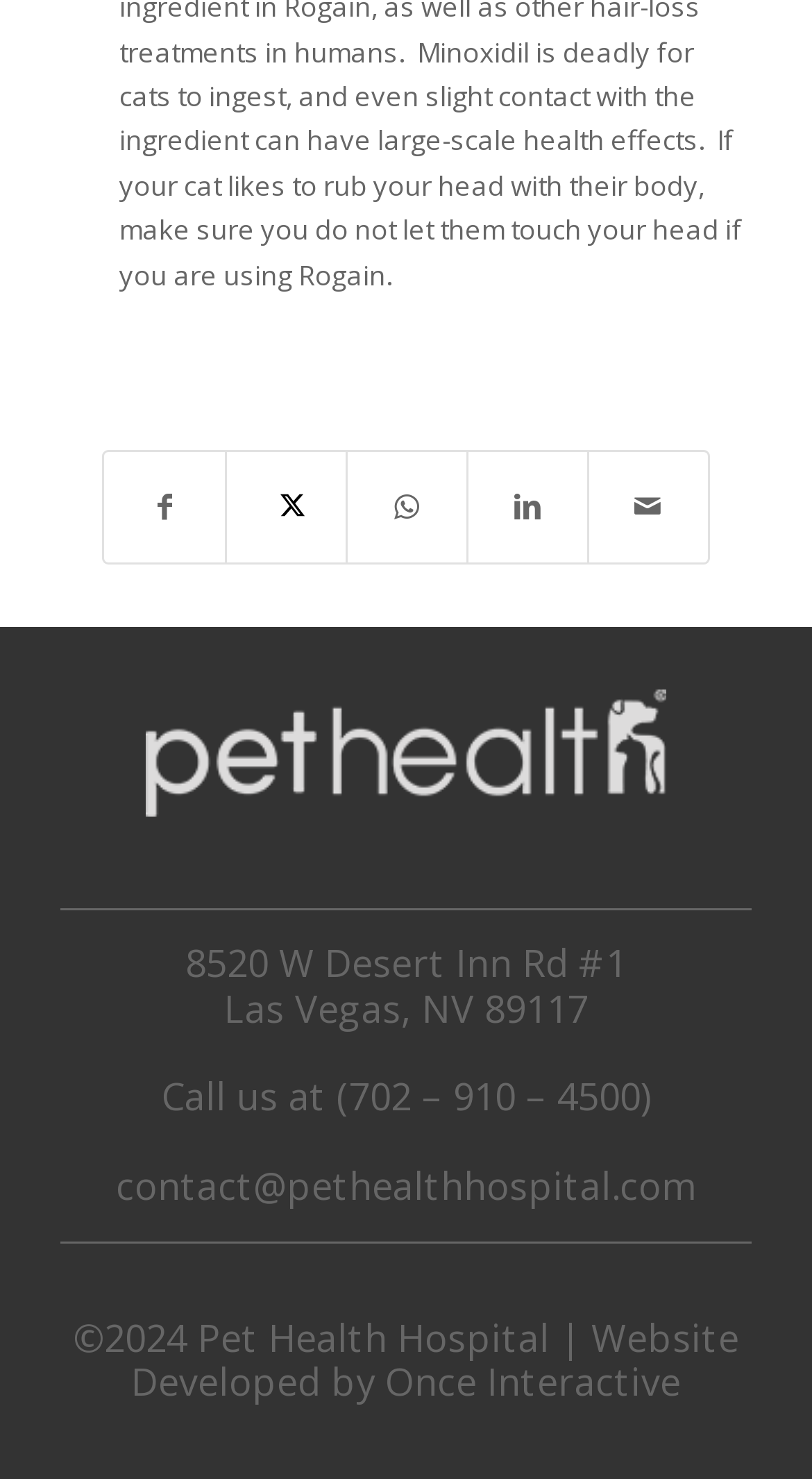Specify the bounding box coordinates of the element's region that should be clicked to achieve the following instruction: "Check the website developer". The bounding box coordinates consist of four float numbers between 0 and 1, in the format [left, top, right, bottom].

[0.474, 0.917, 0.838, 0.951]